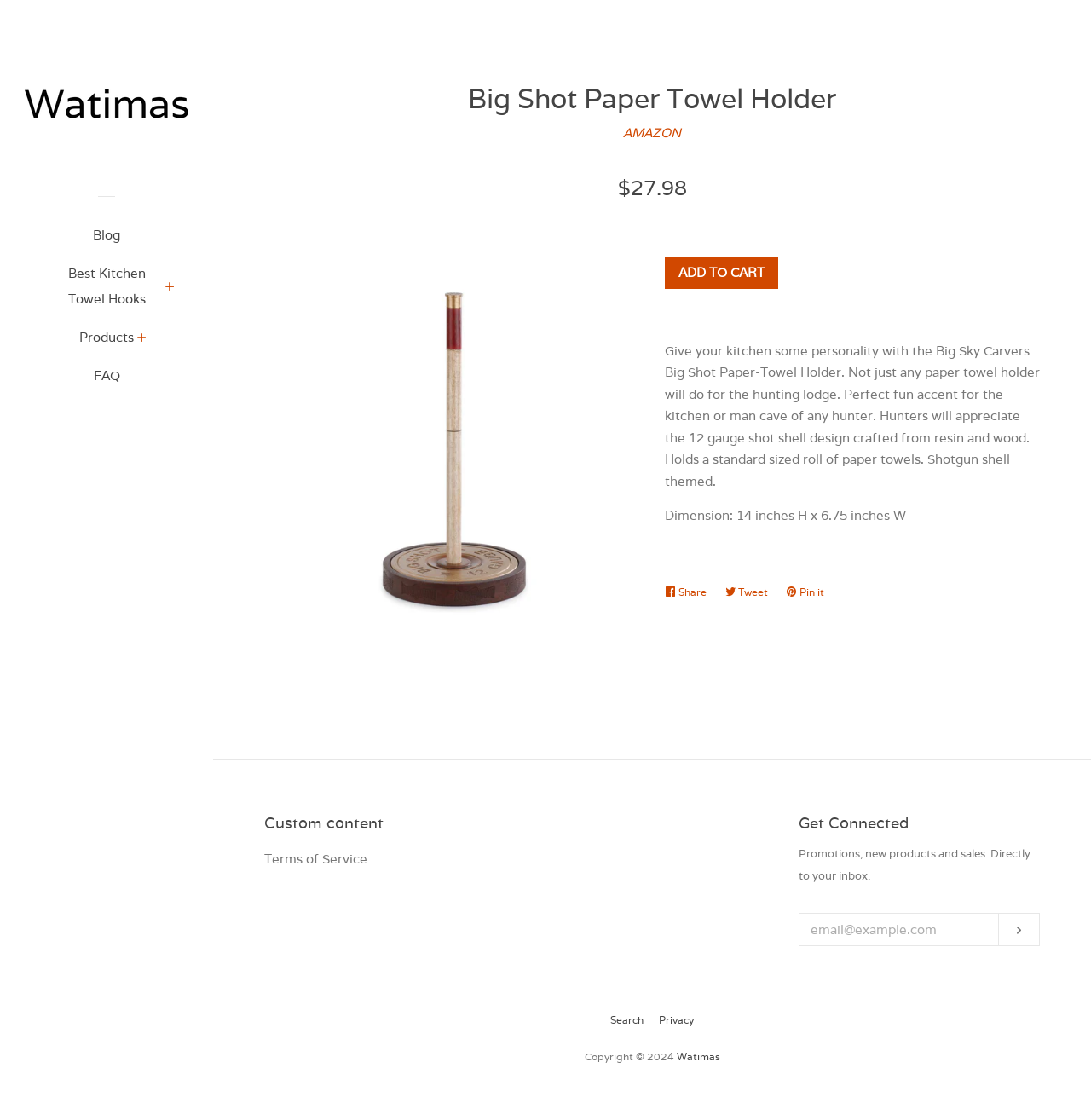Answer this question using a single word or a brief phrase:
What is the material of the Big Shot Paper Towel Holder?

Resin and wood